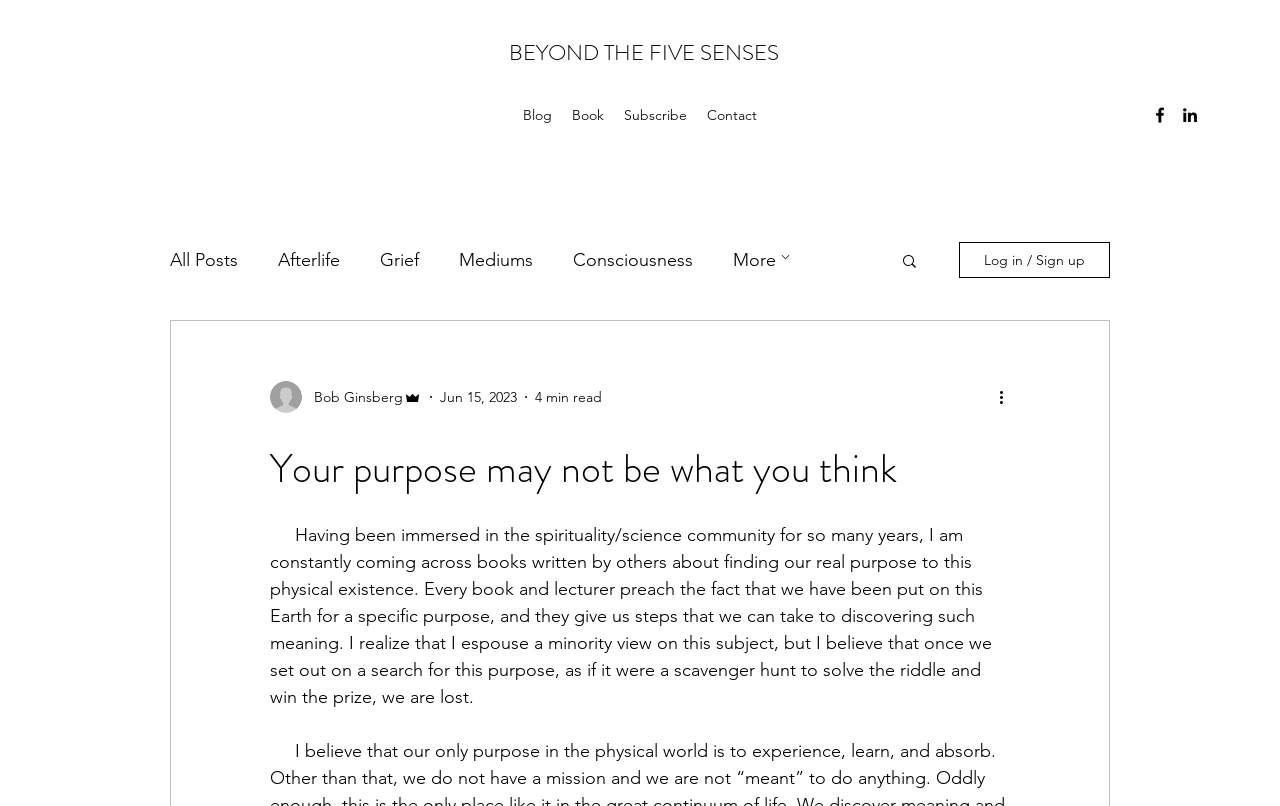Pinpoint the bounding box coordinates of the element that must be clicked to accomplish the following instruction: "Go to the 'Blog' page". The coordinates should be in the format of four float numbers between 0 and 1, i.e., [left, top, right, bottom].

[0.401, 0.124, 0.439, 0.161]